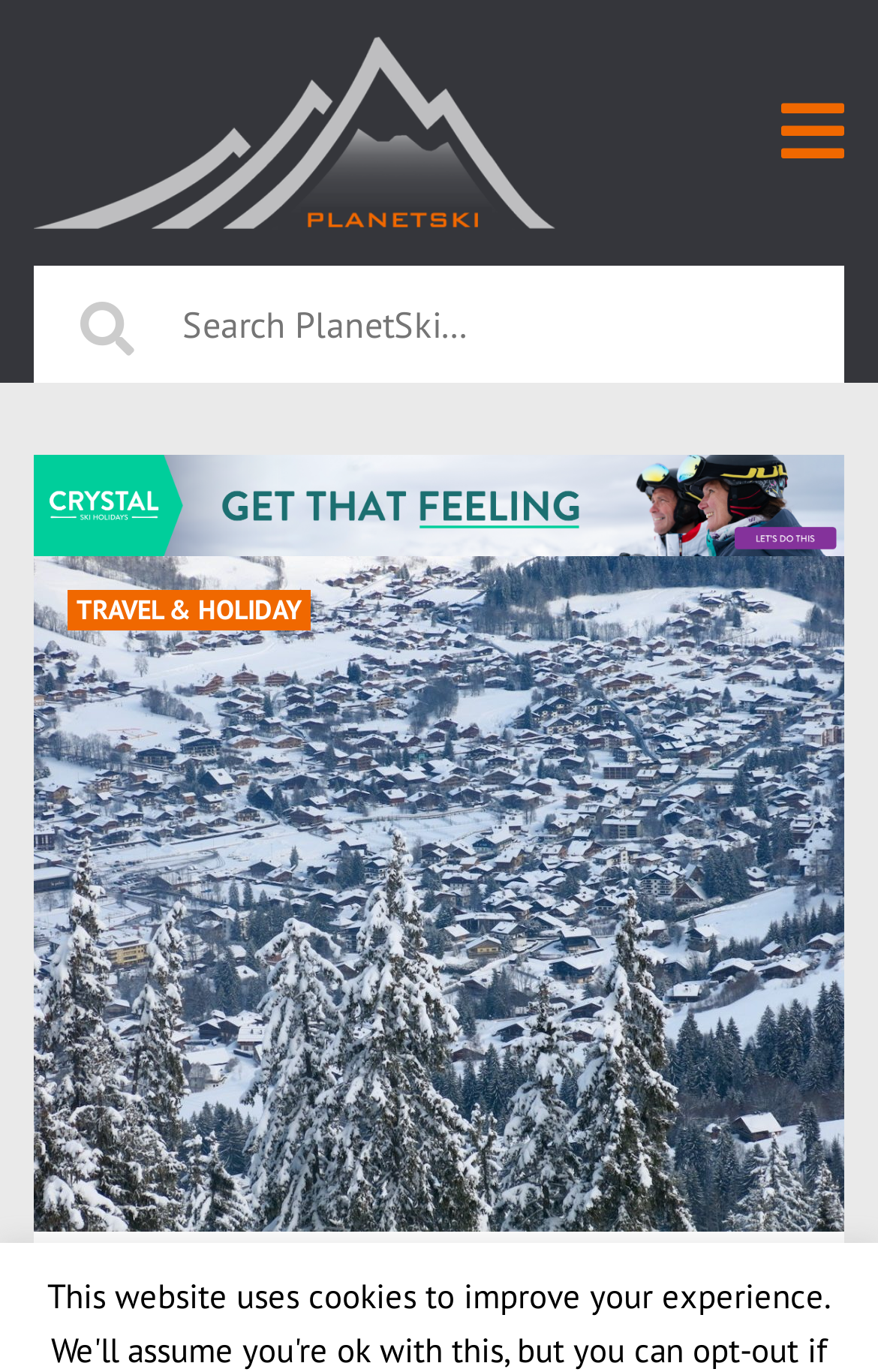Provide your answer to the question using just one word or phrase: How many new chalets are launched by OVO Network?

11